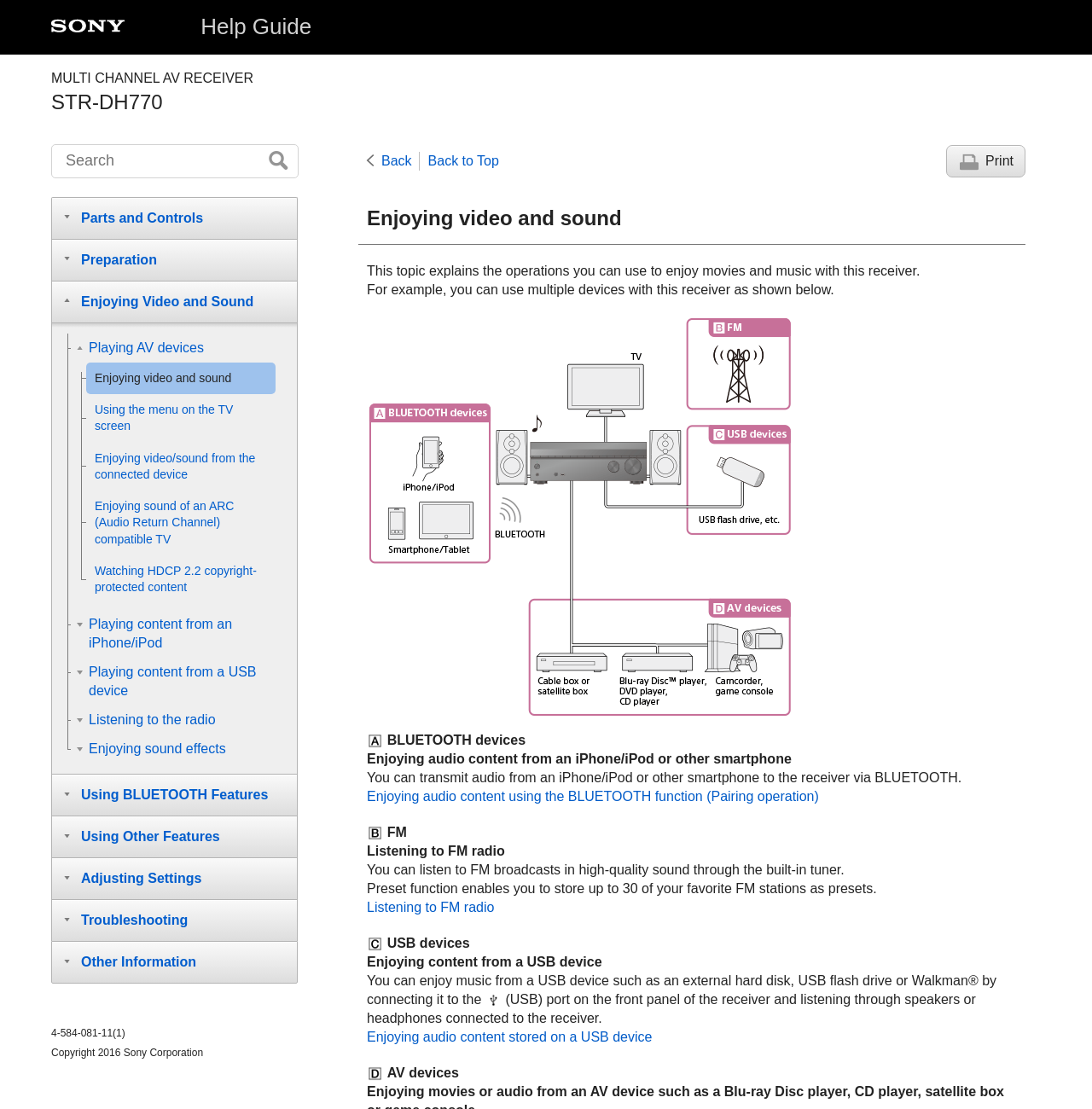What type of devices can be connected to the receiver?
Please use the image to deliver a detailed and complete answer.

The webpage explains that the receiver can be used with multiple devices, including BLUETOOTH devices, USB devices, and AV devices, as shown in the various sections about enjoying video and sound.